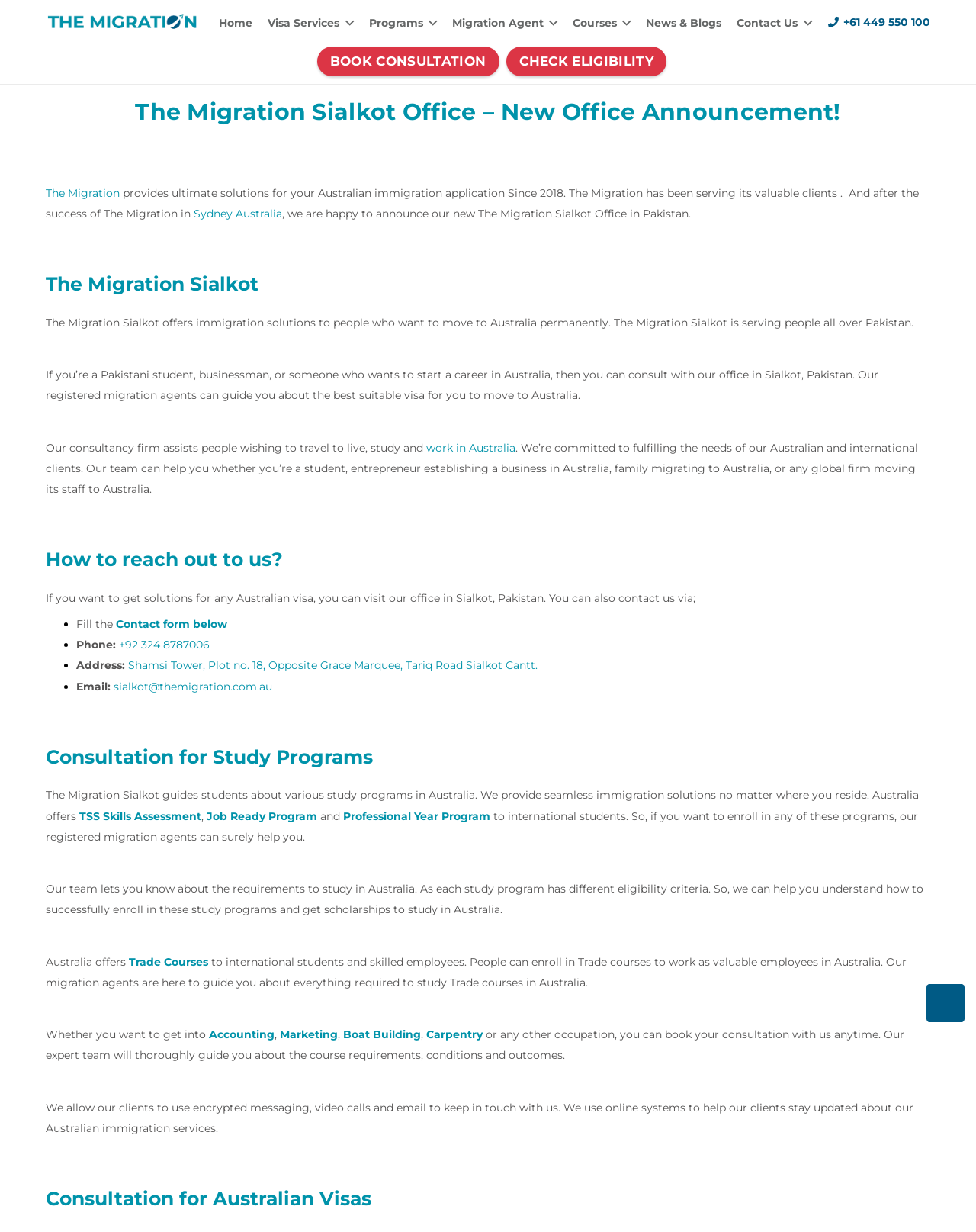Provide a brief response using a word or short phrase to this question:
What is the purpose of The Migration Sialkot?

Immigration solutions